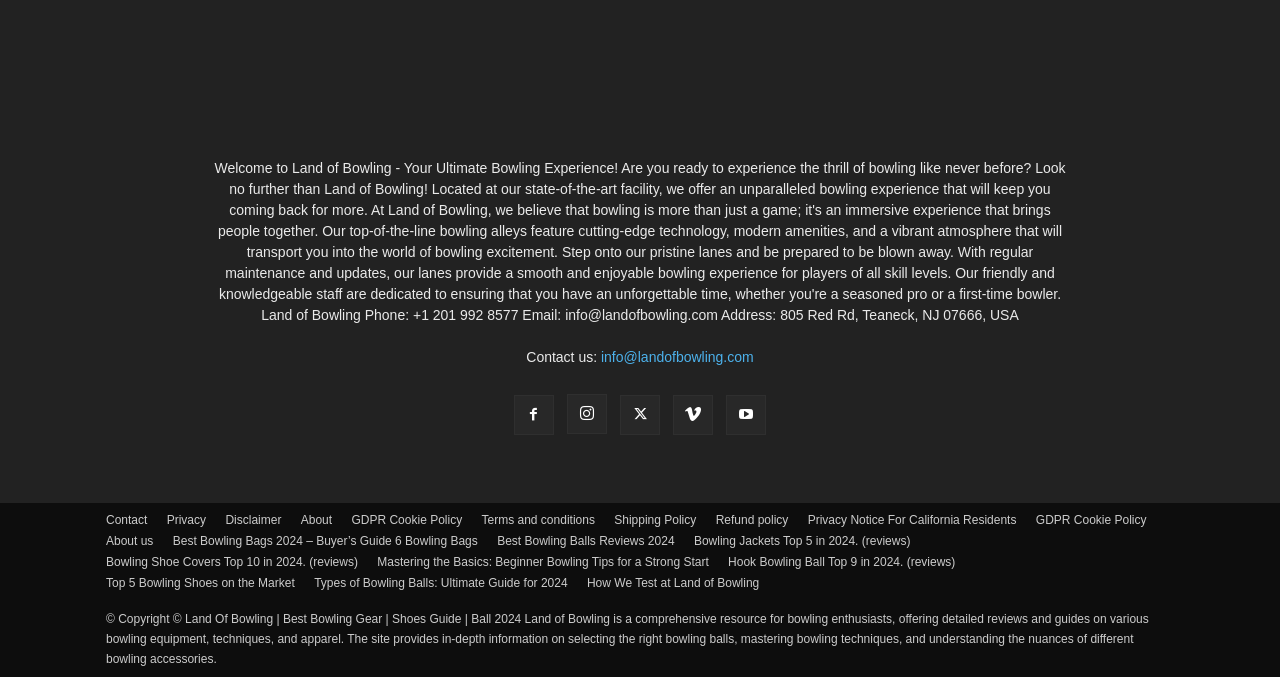What is the topic of the webpage?
Please elaborate on the answer to the question with detailed information.

I inferred the topic of the webpage by looking at the various links and text elements which mention bowling-related terms such as 'Best Bowling Gear', 'Shoes Guide', 'Ball', 'Bowling Bags', 'Bowling Balls', 'Bowling Jackets', 'Bowling Shoe Covers', and 'Mastering the Basics: Beginner Bowling Tips for a Strong Start'.